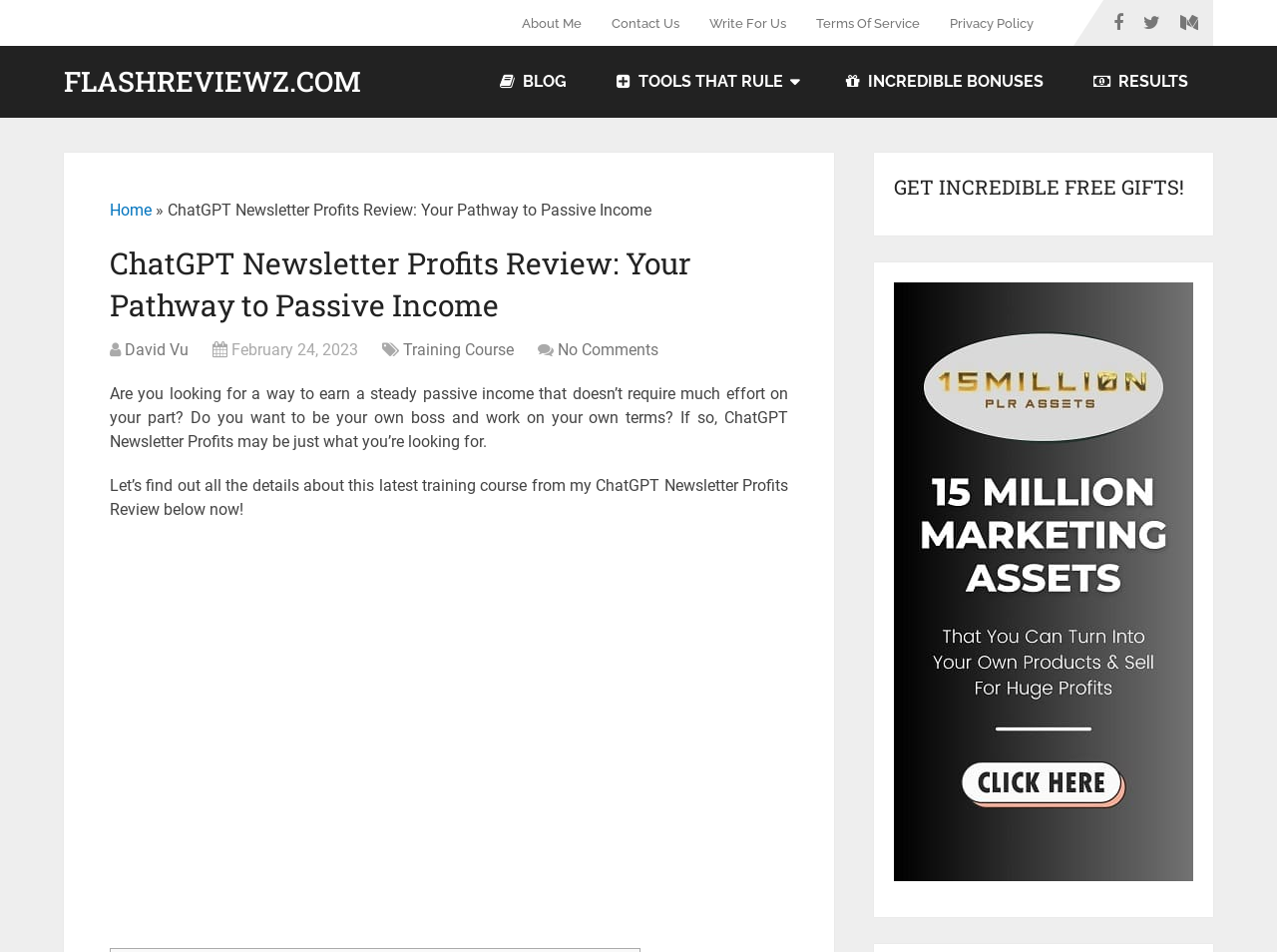Identify the bounding box coordinates of the area you need to click to perform the following instruction: "Get incredible free gifts".

[0.7, 0.181, 0.934, 0.211]